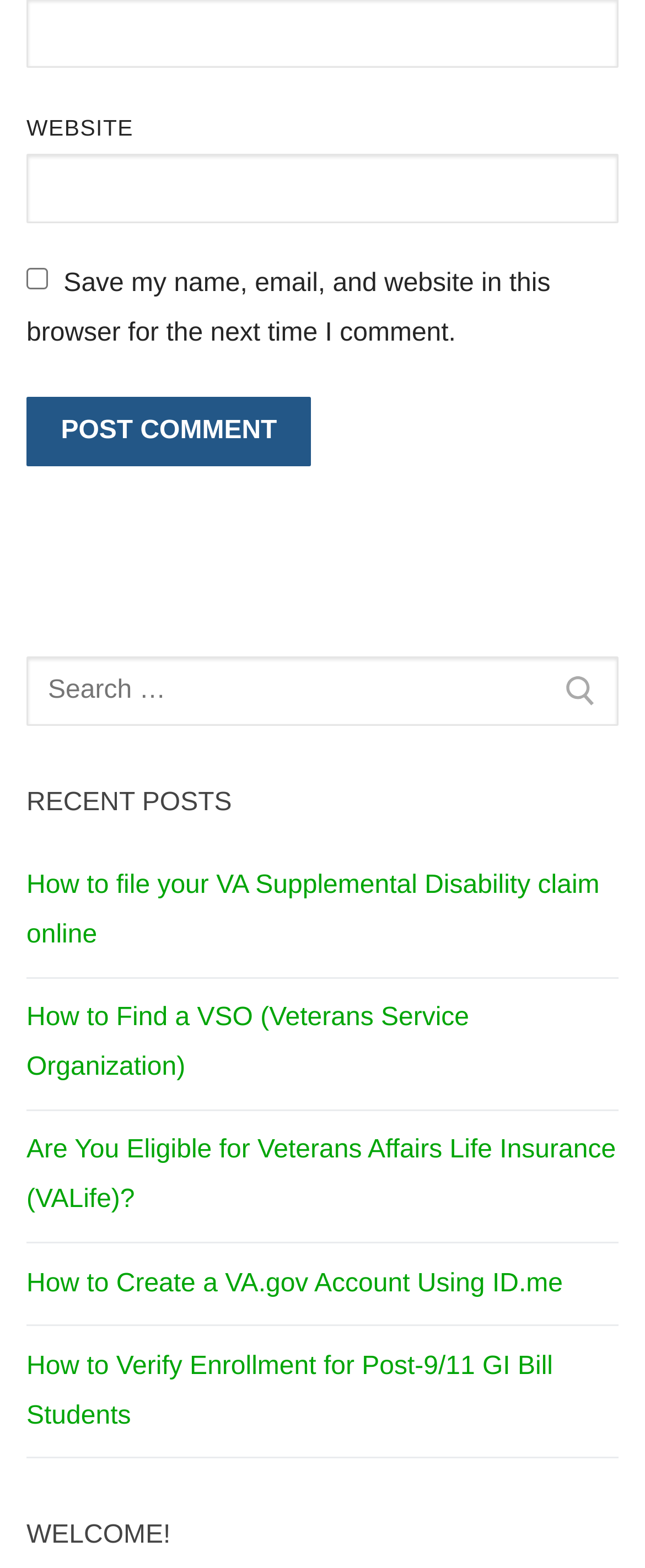Please give the bounding box coordinates of the area that should be clicked to fulfill the following instruction: "Read recent post". The coordinates should be in the format of four float numbers from 0 to 1, i.e., [left, top, right, bottom].

[0.041, 0.549, 0.959, 0.624]